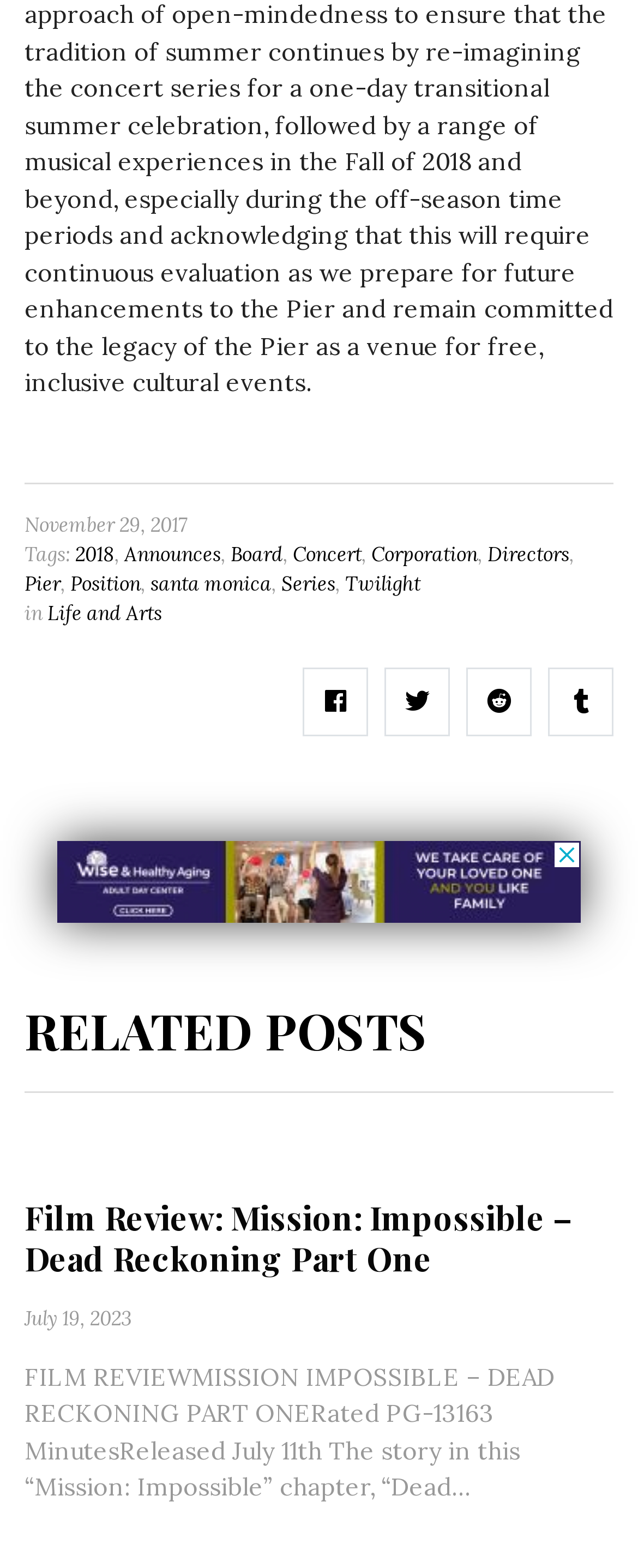What is the title of the related post?
Could you answer the question with a detailed and thorough explanation?

The title of the related post can be found in the 'RELATED POSTS' section, where there is a heading element with the mentioned title. This title is also a link element.